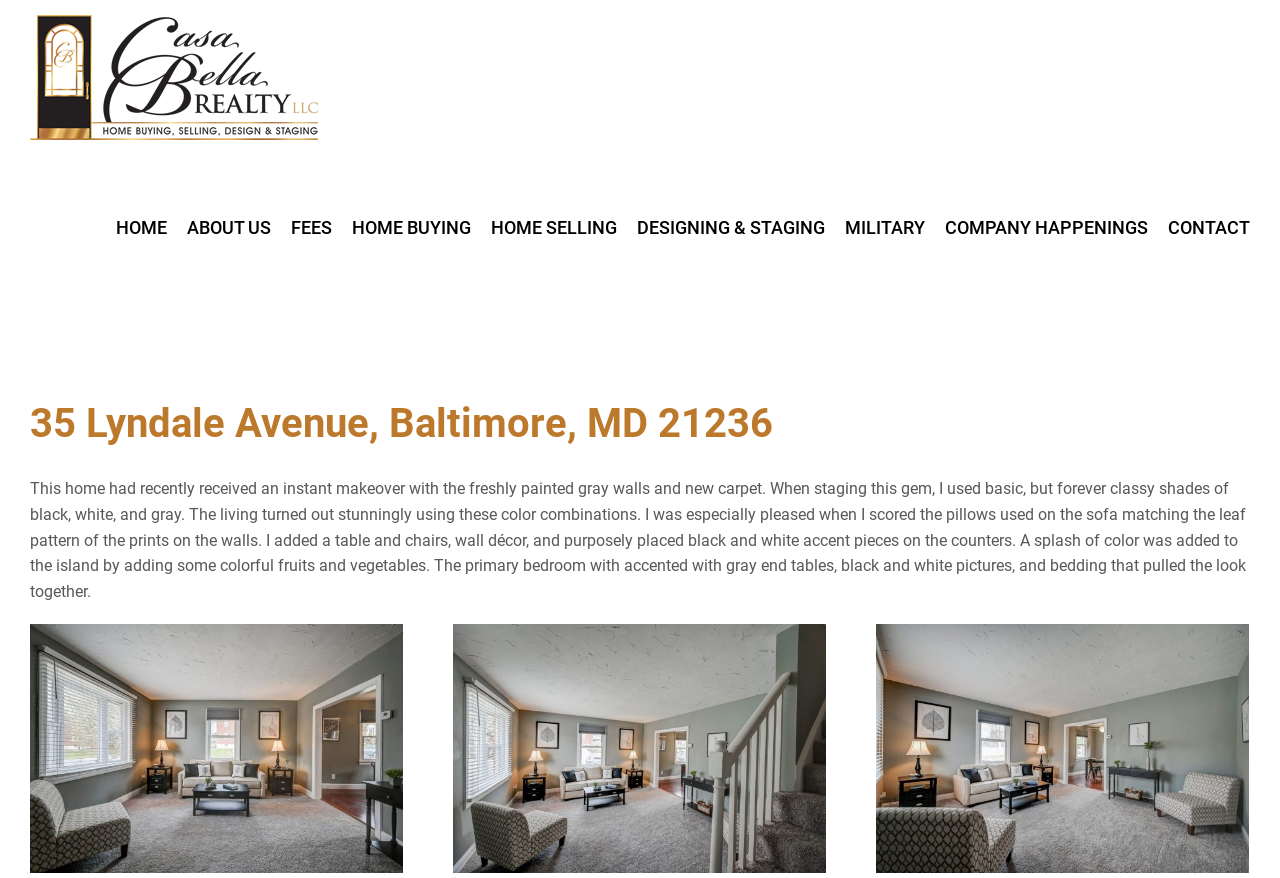Give a succinct answer to this question in a single word or phrase: 
What is the address of the property?

35 Lyndale Avenue, Baltimore, MD 21236